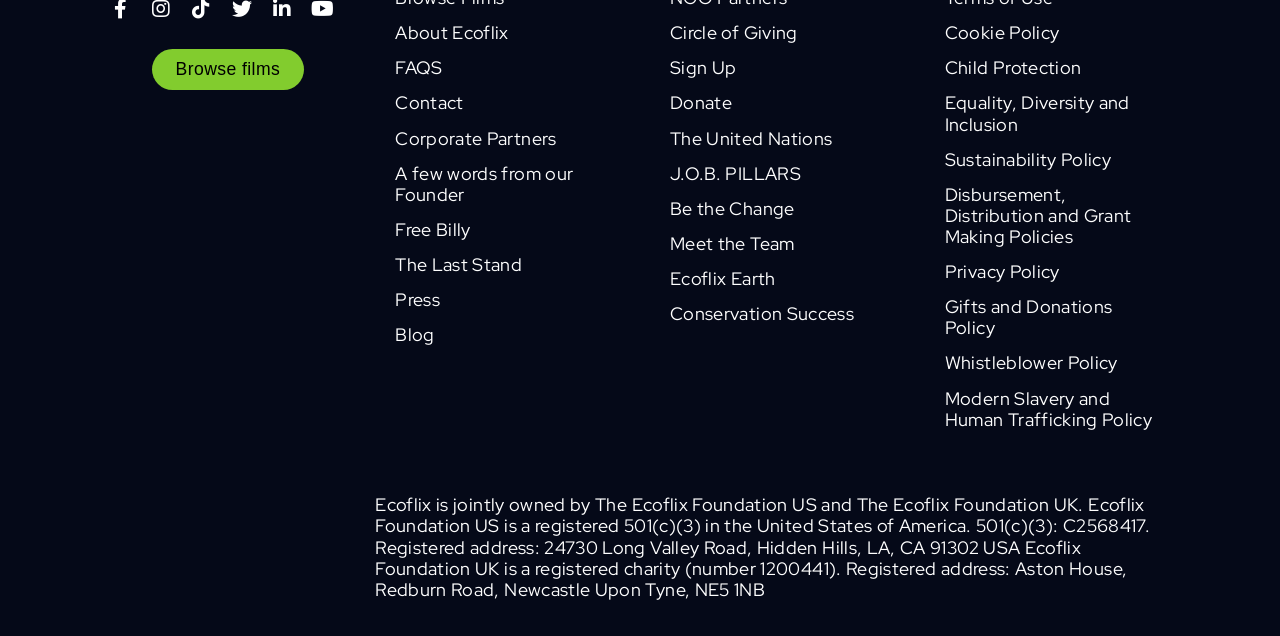Determine the bounding box coordinates for the area that should be clicked to carry out the following instruction: "Read about Ecoflix".

[0.293, 0.024, 0.492, 0.079]